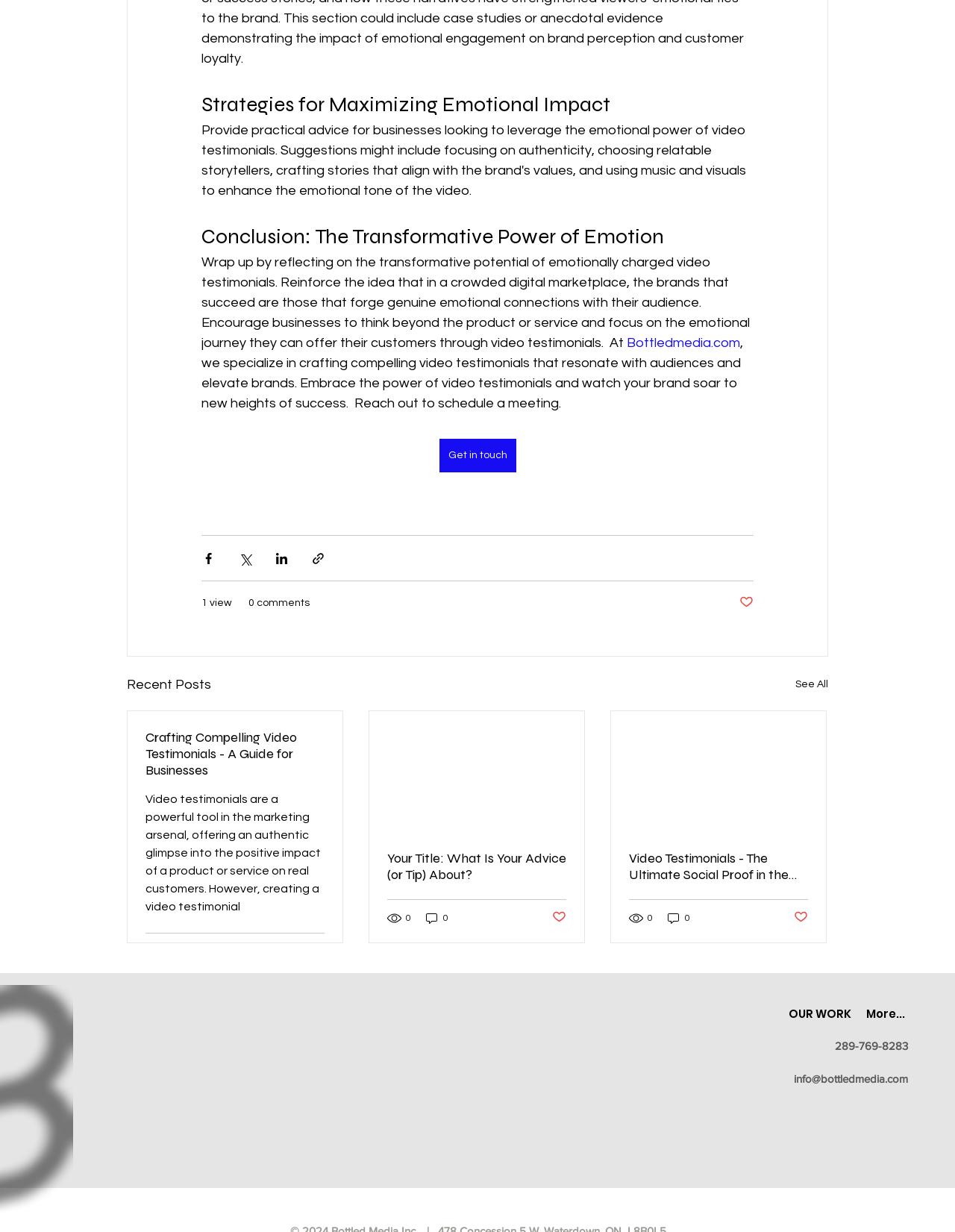Please identify the bounding box coordinates of the element's region that needs to be clicked to fulfill the following instruction: "Visit Instagram page". The bounding box coordinates should consist of four float numbers between 0 and 1, i.e., [left, top, right, bottom].

[0.918, 0.909, 0.951, 0.934]